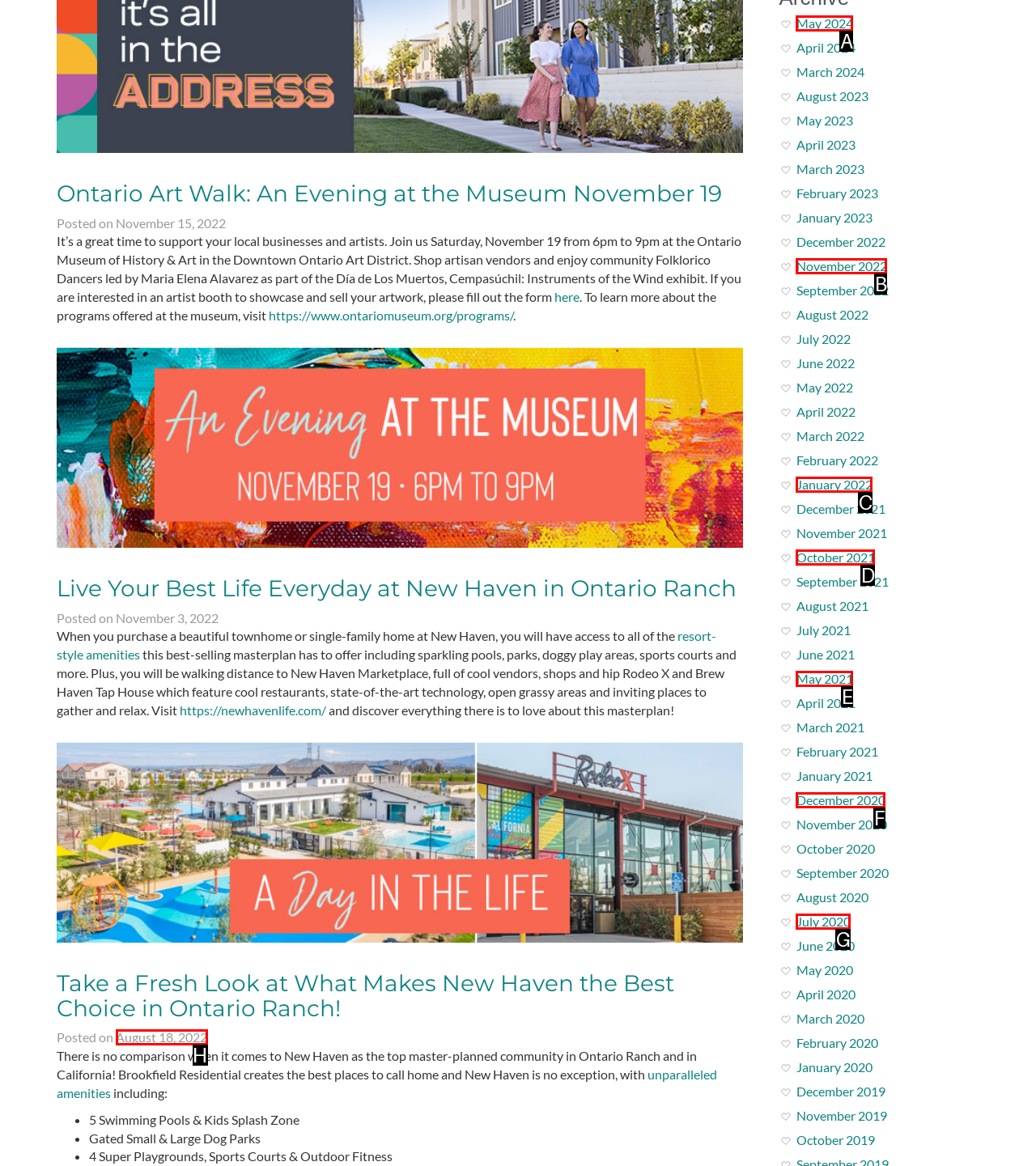From the options shown, which one fits the description: December 2020? Respond with the appropriate letter.

F